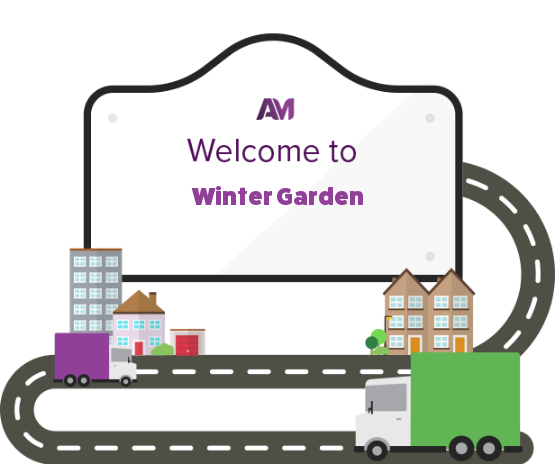Give a short answer to this question using one word or a phrase:
What is symbolized by the trucks in the illustration?

Moving services